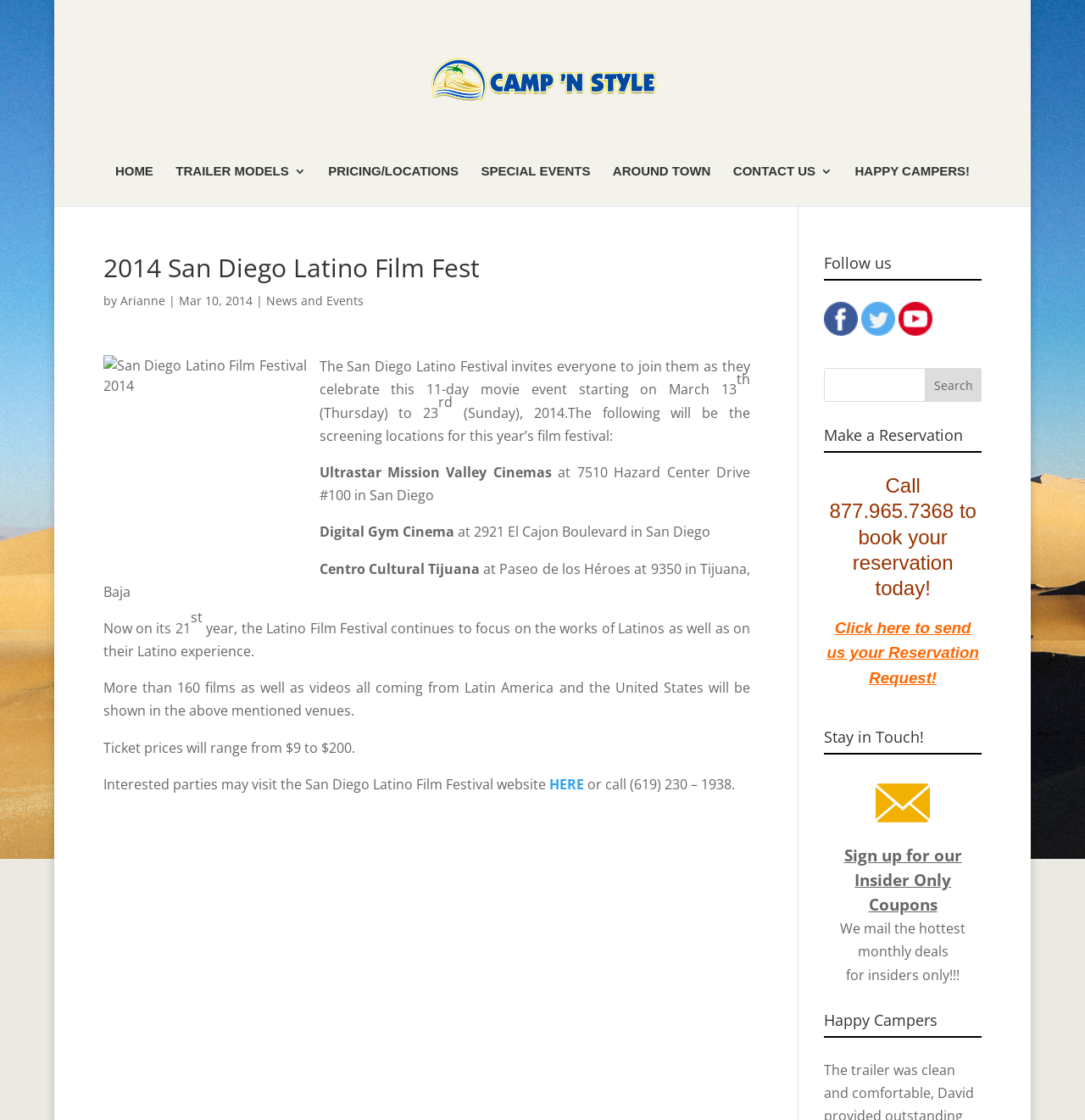Highlight the bounding box of the UI element that corresponds to this description: "alt="Trailer Rentals - Campnstyle"".

[0.174, 0.065, 0.83, 0.077]